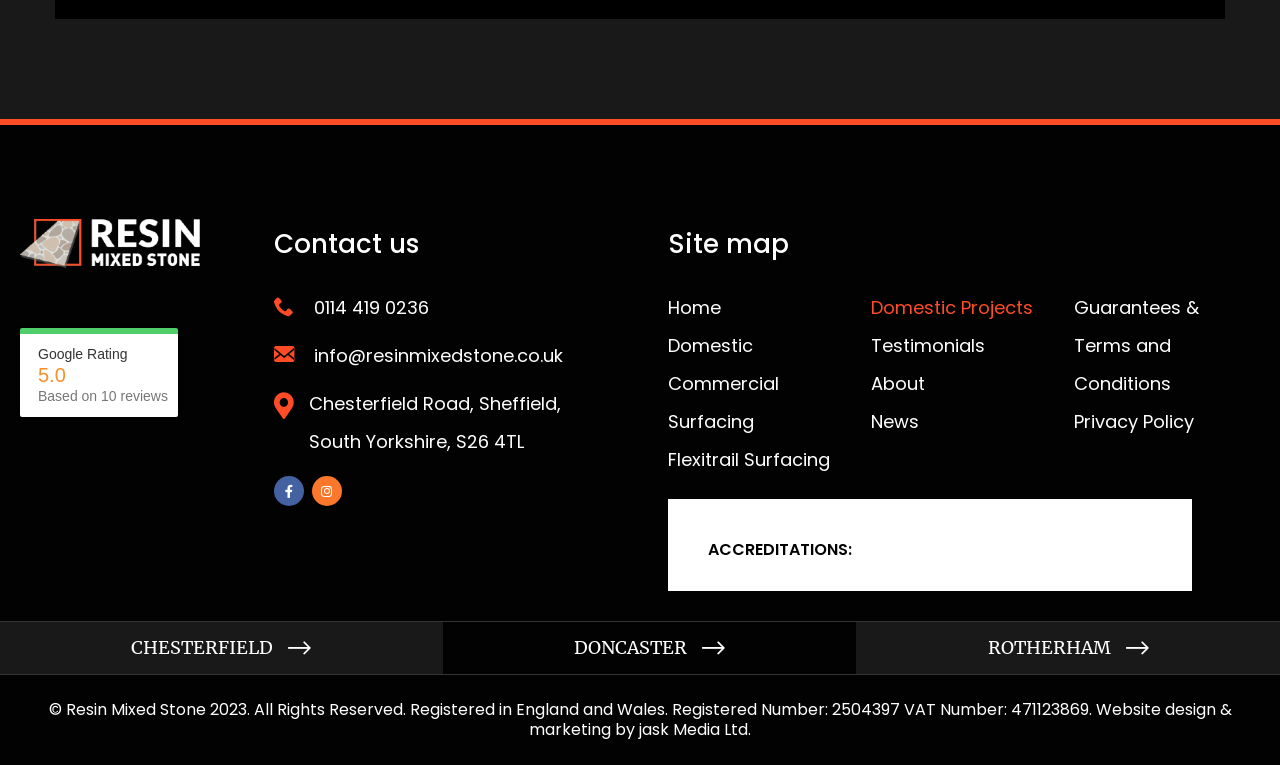Please find the bounding box coordinates of the section that needs to be clicked to achieve this instruction: "Click on 'Resin Mixed Stone'".

[0.016, 0.294, 0.156, 0.326]